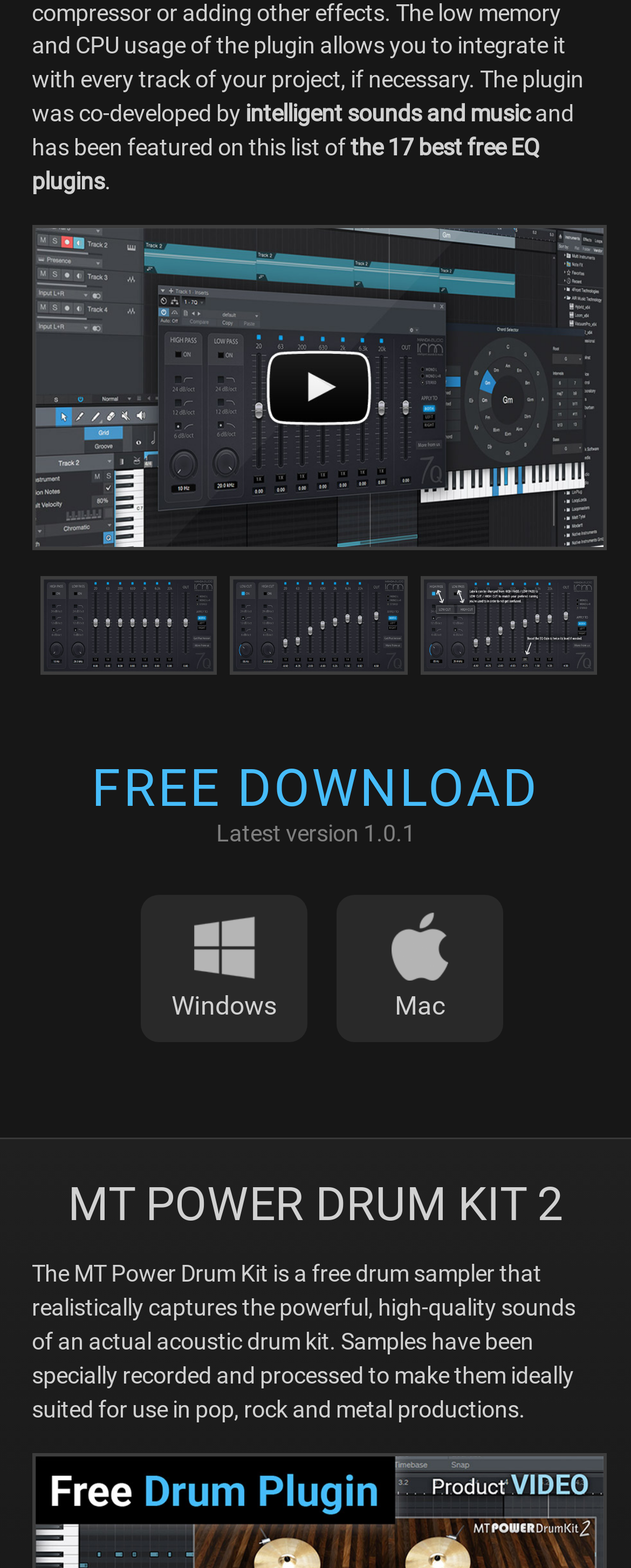Determine the bounding box coordinates of the UI element that matches the following description: "Contact Us". The coordinates should be four float numbers between 0 and 1 in the format [left, top, right, bottom].

None